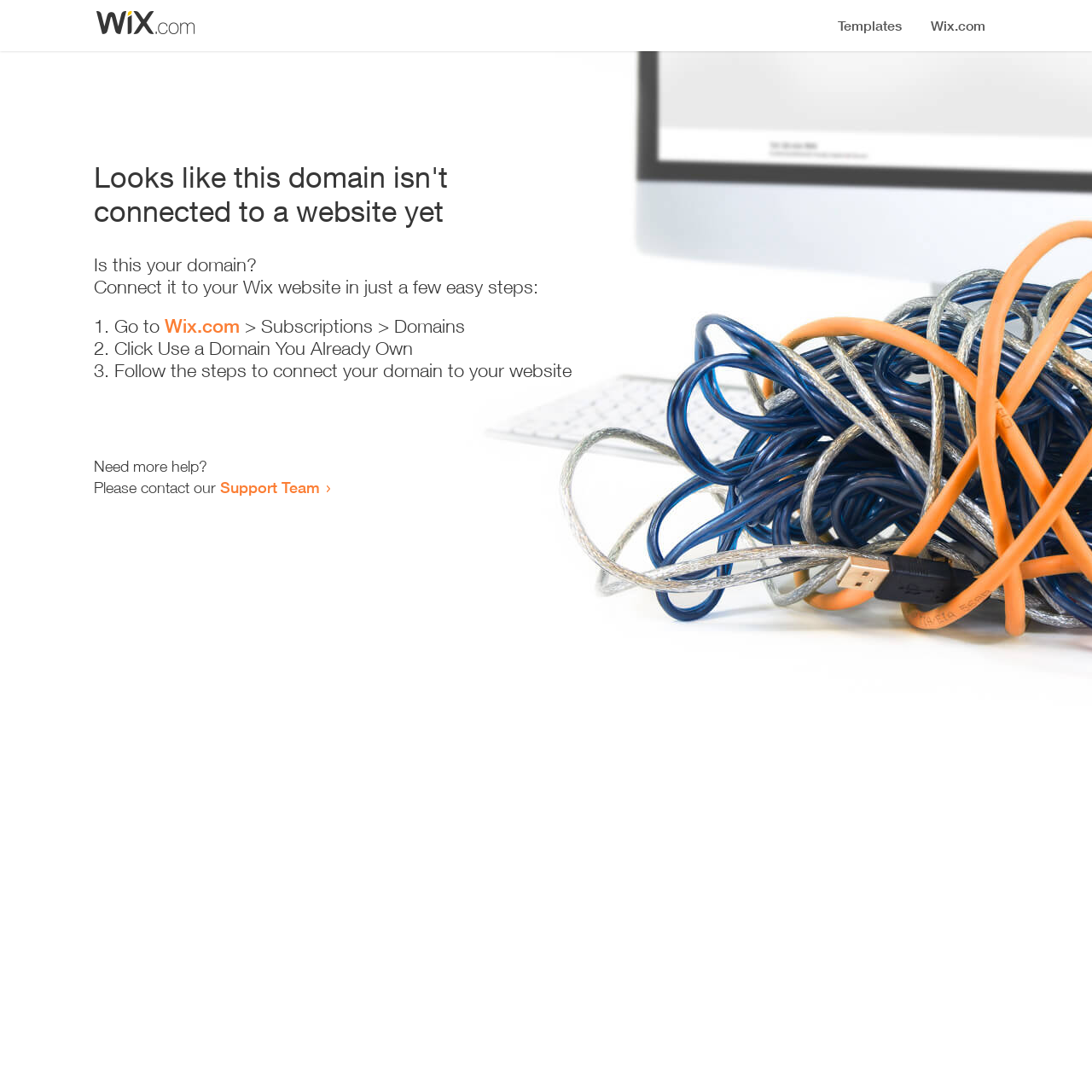Explain the features and main sections of the webpage comprehensively.

The webpage appears to be an error page, indicating that a domain is not connected to a website yet. At the top, there is a small image, followed by a heading that states the error message. Below the heading, there is a series of instructions to connect the domain to a Wix website. The instructions are presented in a step-by-step format, with three numbered list items. Each list item contains a brief description of the action to take, with the second list item containing a link to Wix.com. 

To the right of the list items, there is a brief description of the action to take. The instructions are followed by a message asking if the user needs more help, and providing a link to the Support Team if they do. The overall layout is simple and easy to follow, with clear headings and concise text.